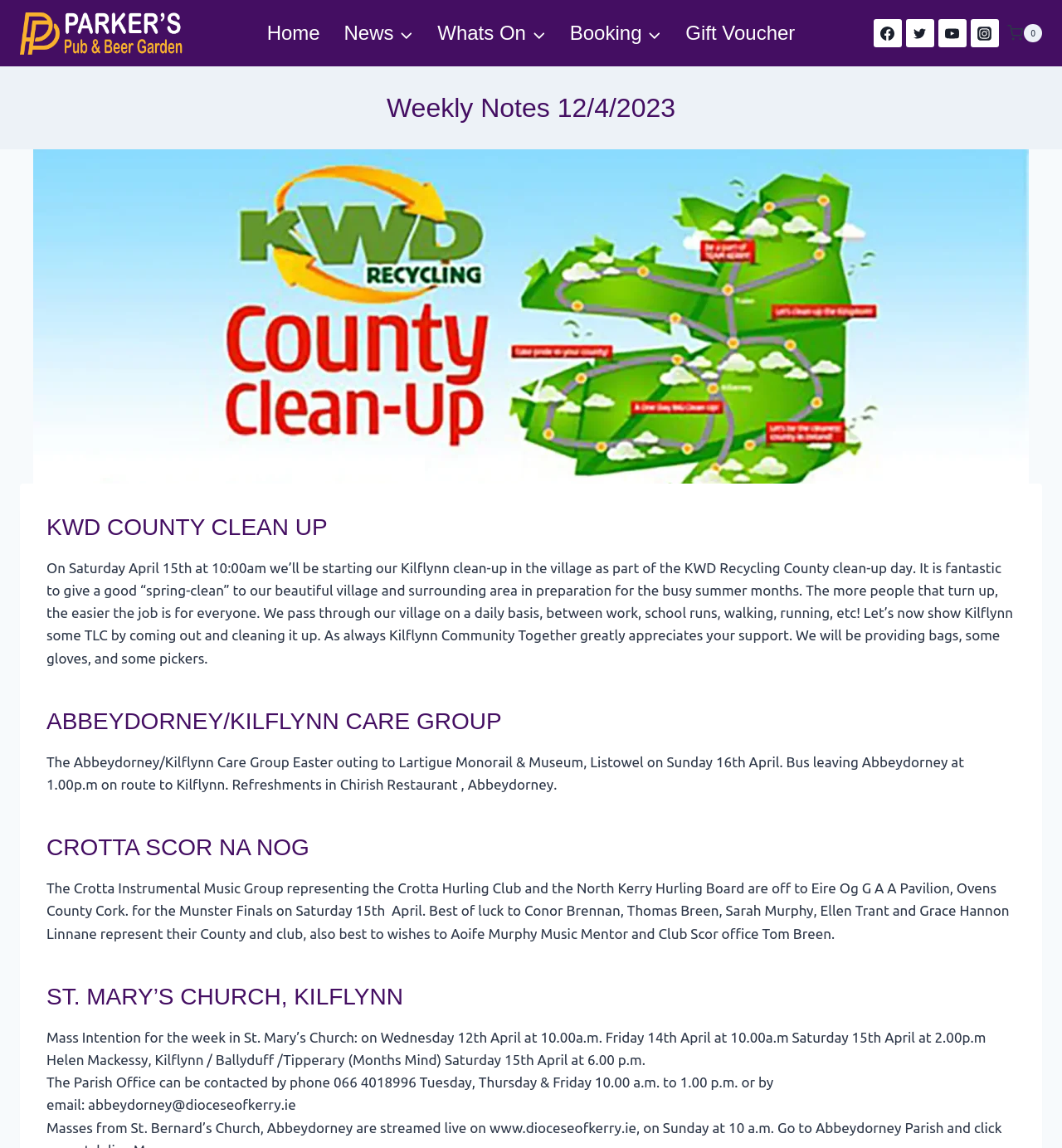What is the Crotta Instrumental Music Group participating in?
Please provide a detailed and comprehensive answer to the question.

The Crotta Instrumental Music Group is participating in the Munster Finals, as stated in the text under the heading 'CROTTA SCOR NA NOG'. The text mentions that the group is representing the Crotta Hurling Club and the North Kerry Hurling Board at the Munster Finals, which suggests that the event is a competition or tournament.